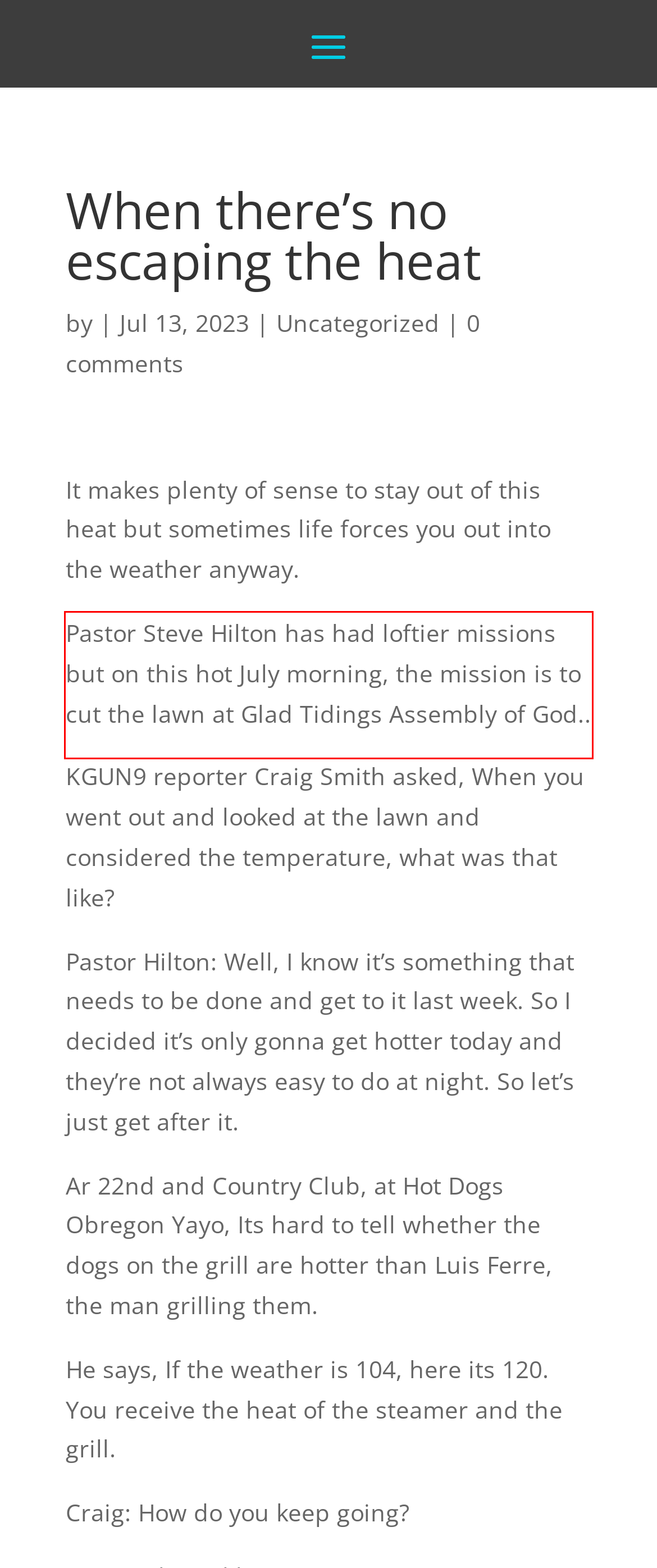You have a screenshot of a webpage where a UI element is enclosed in a red rectangle. Perform OCR to capture the text inside this red rectangle.

Pastor Steve Hilton has had loftier missions but on this hot July morning, the mission is to cut the lawn at Glad Tidings Assembly of God..